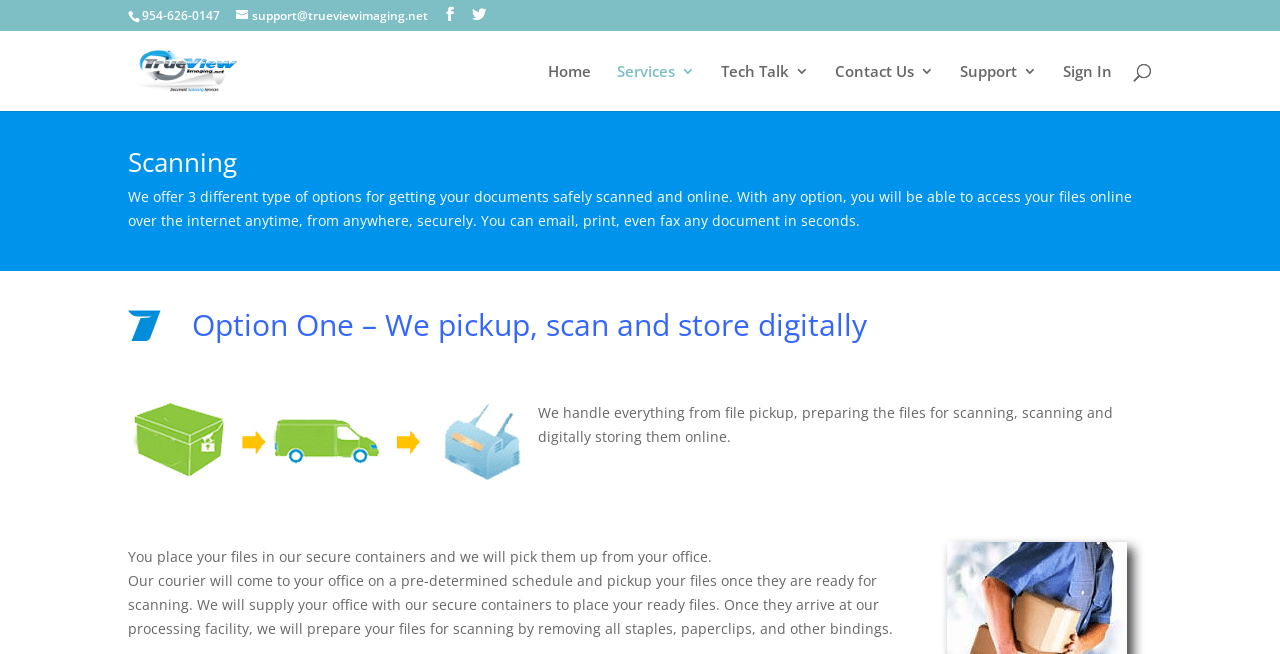Locate the bounding box coordinates of the element you need to click to accomplish the task described by this instruction: "Search for something".

[0.1, 0.047, 0.9, 0.049]